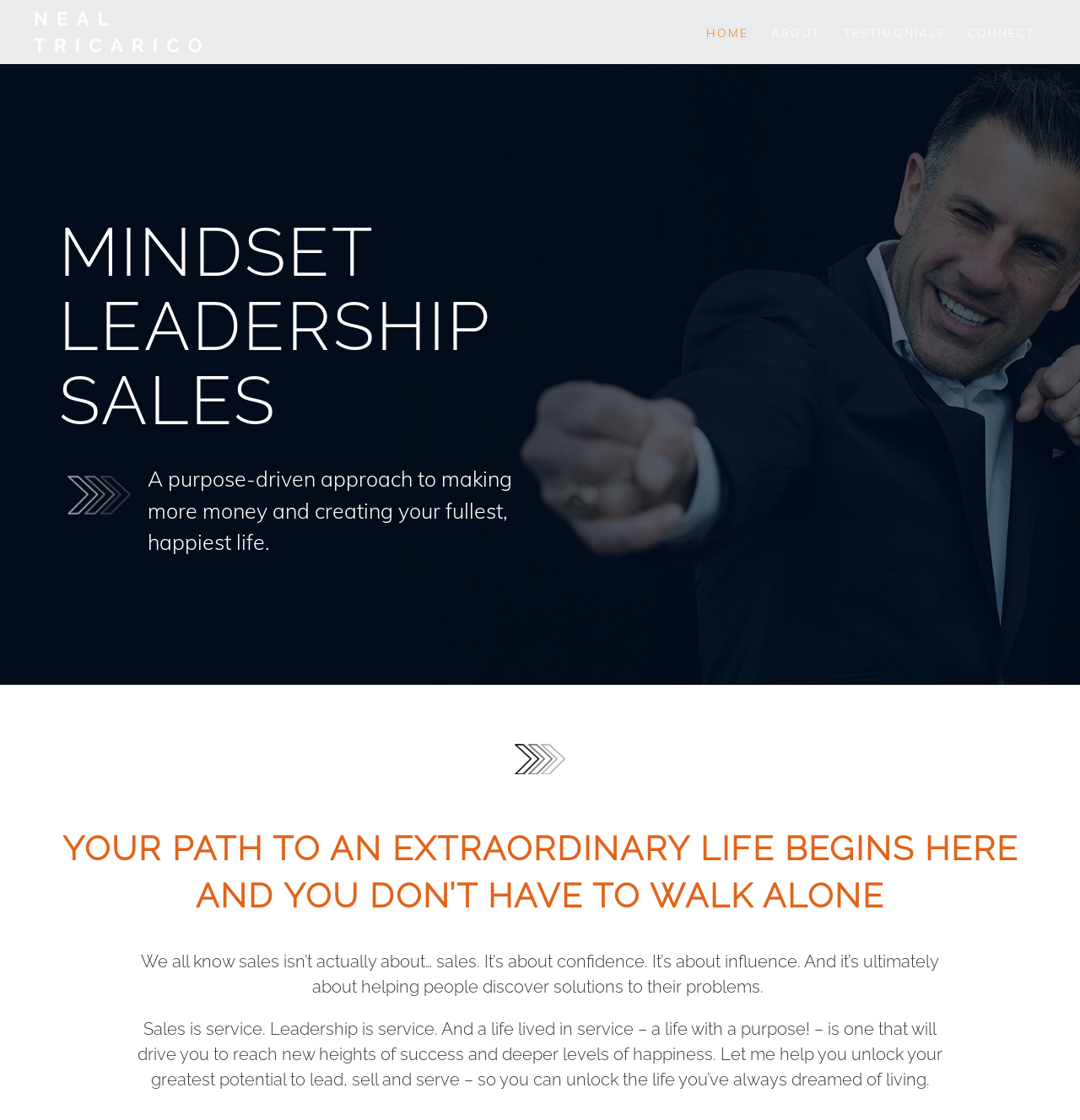What is the tone of the content on this webpage?
Please provide a single word or phrase in response based on the screenshot.

Inspirational and motivational